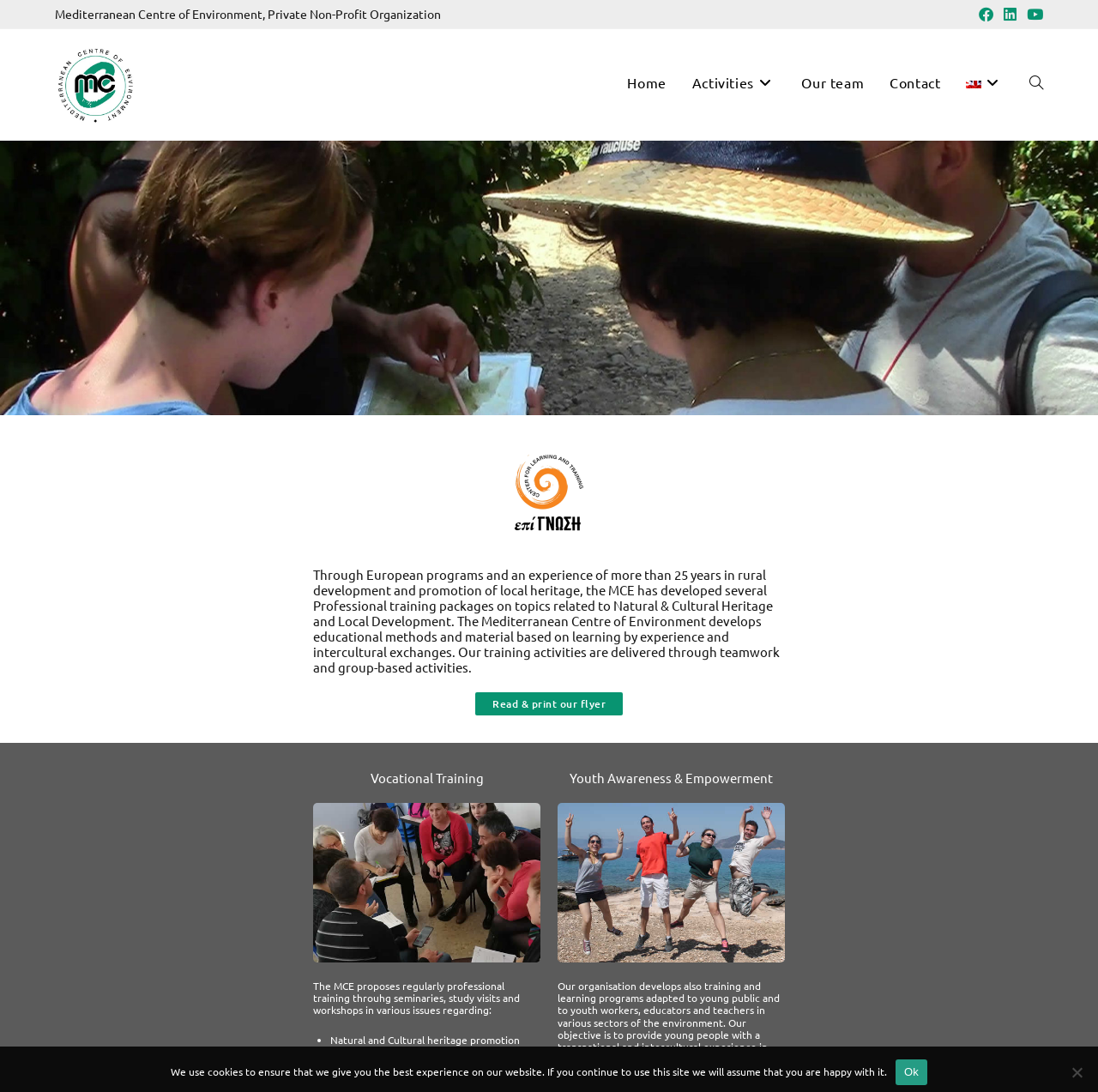Using the provided element description, identify the bounding box coordinates as (top-left x, top-left y, bottom-right x, bottom-right y). Ensure all values are between 0 and 1. Description: Home

[0.56, 0.036, 0.619, 0.115]